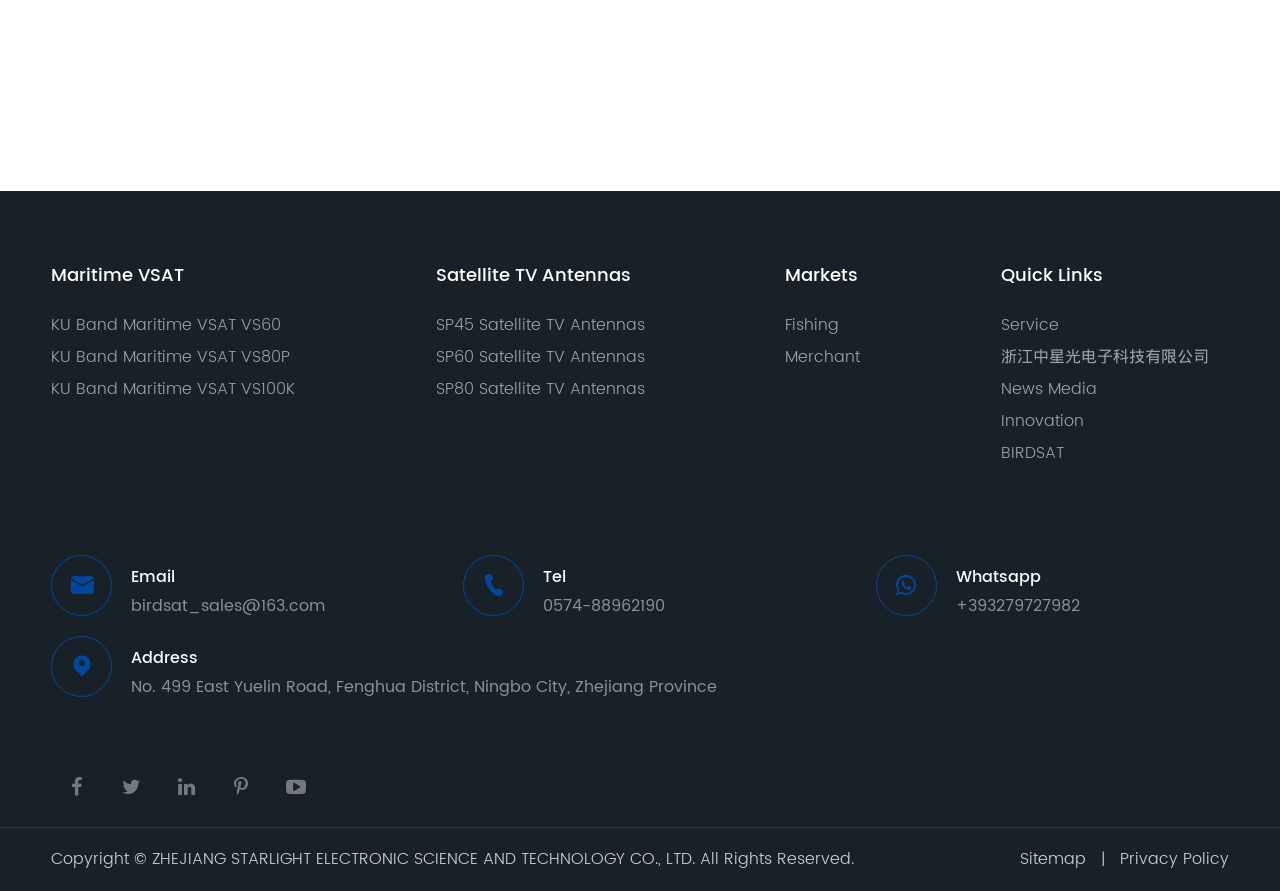Identify the bounding box coordinates of the area you need to click to perform the following instruction: "Check the Sitemap".

[0.797, 0.95, 0.848, 0.979]